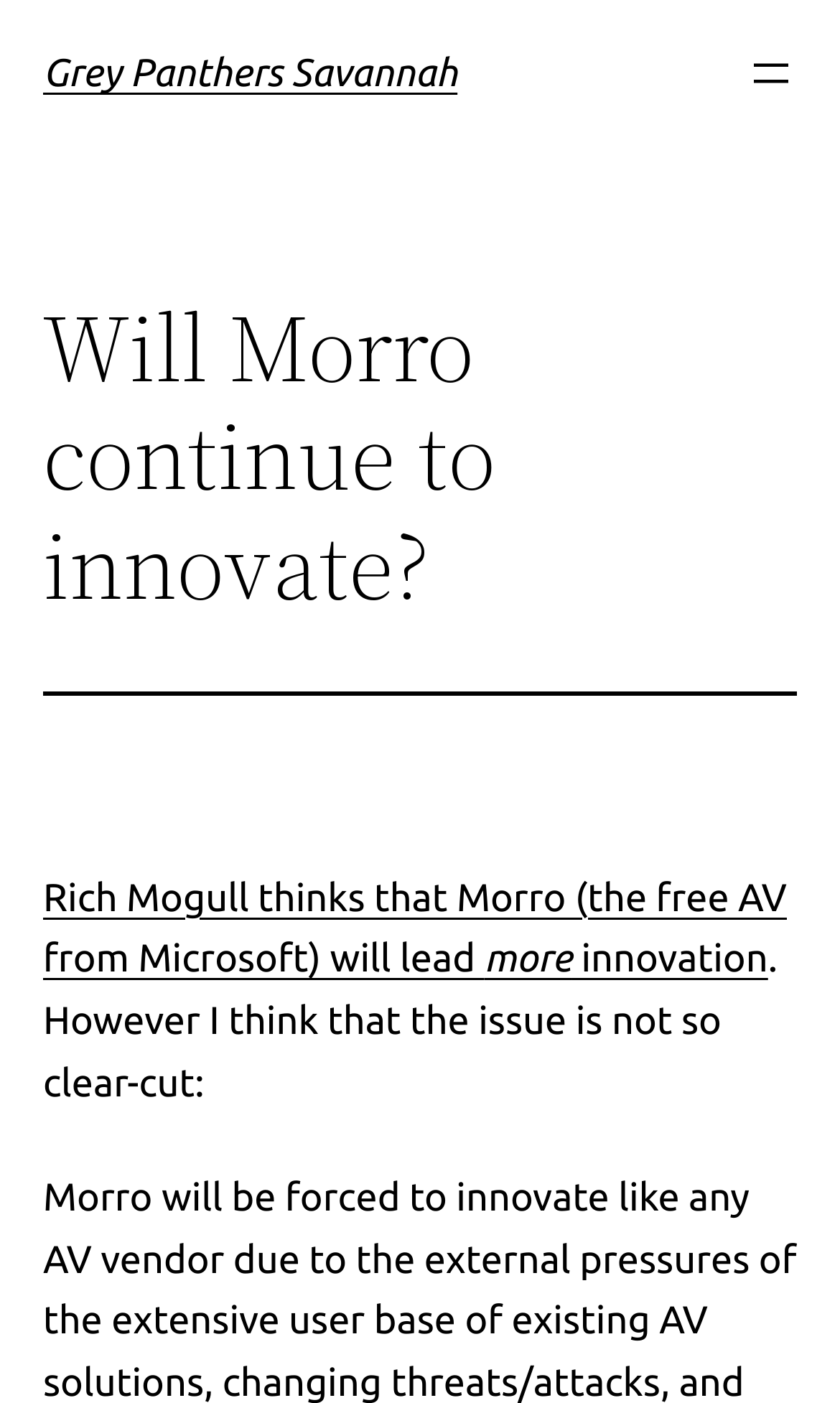Please answer the following question using a single word or phrase: 
What is the tone of the article?

Contrarian